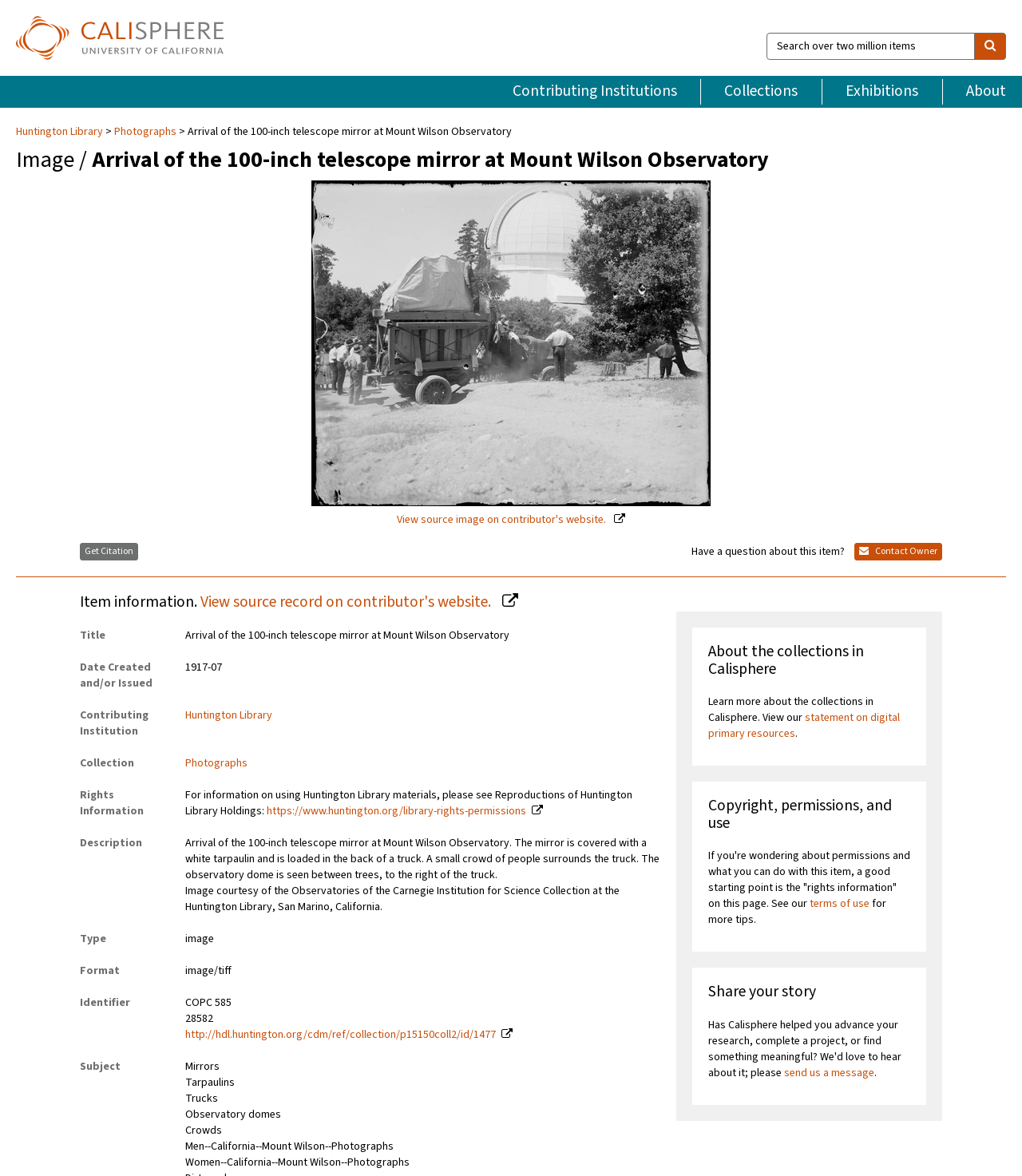Locate the bounding box coordinates of the element that needs to be clicked to carry out the instruction: "Read the article about 'What is your relationship with possibility?'". The coordinates should be given as four float numbers ranging from 0 to 1, i.e., [left, top, right, bottom].

None